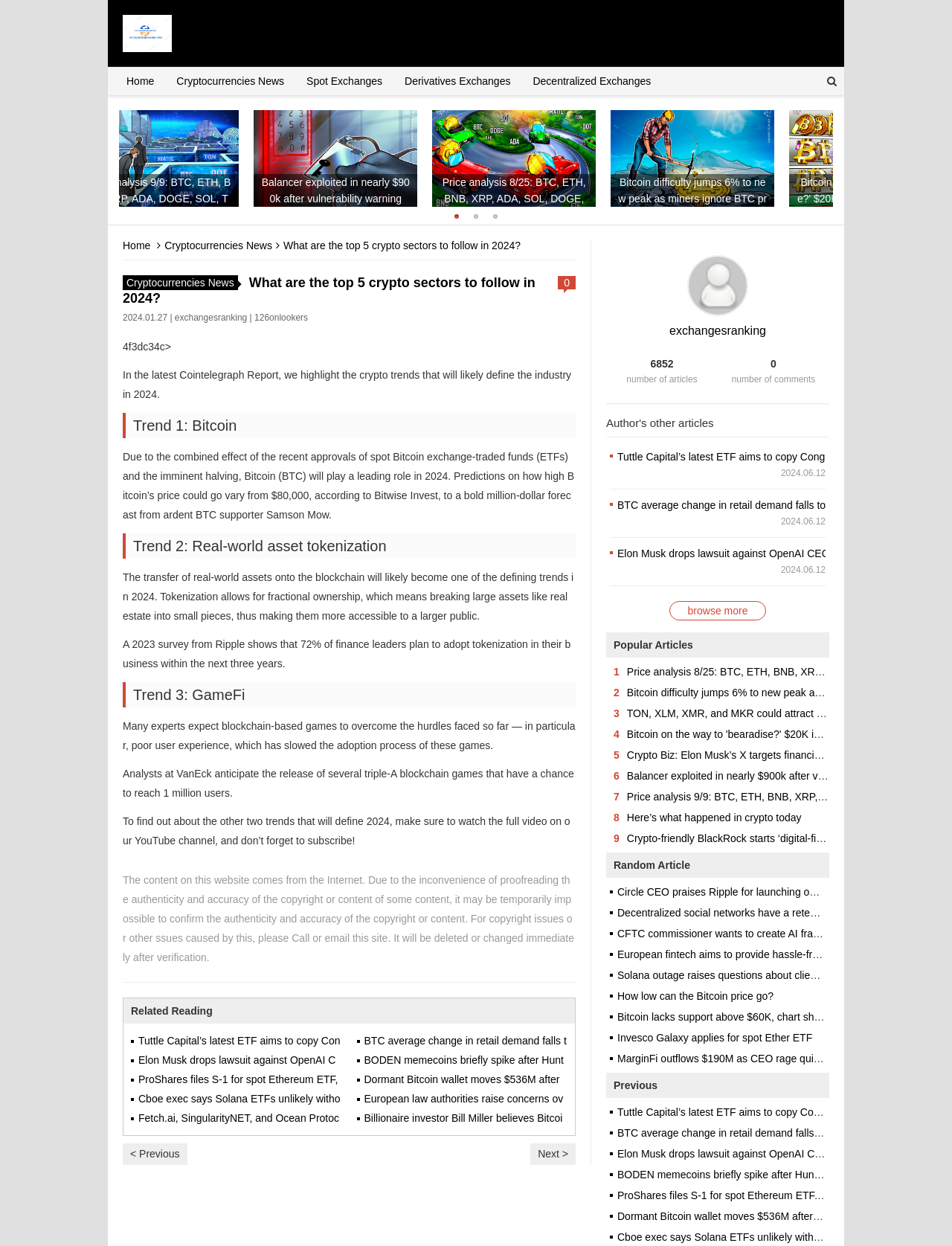Specify the bounding box coordinates (top-left x, top-left y, bottom-right x, bottom-right y) of the UI element in the screenshot that matches this description: exchangesranking

[0.183, 0.251, 0.26, 0.259]